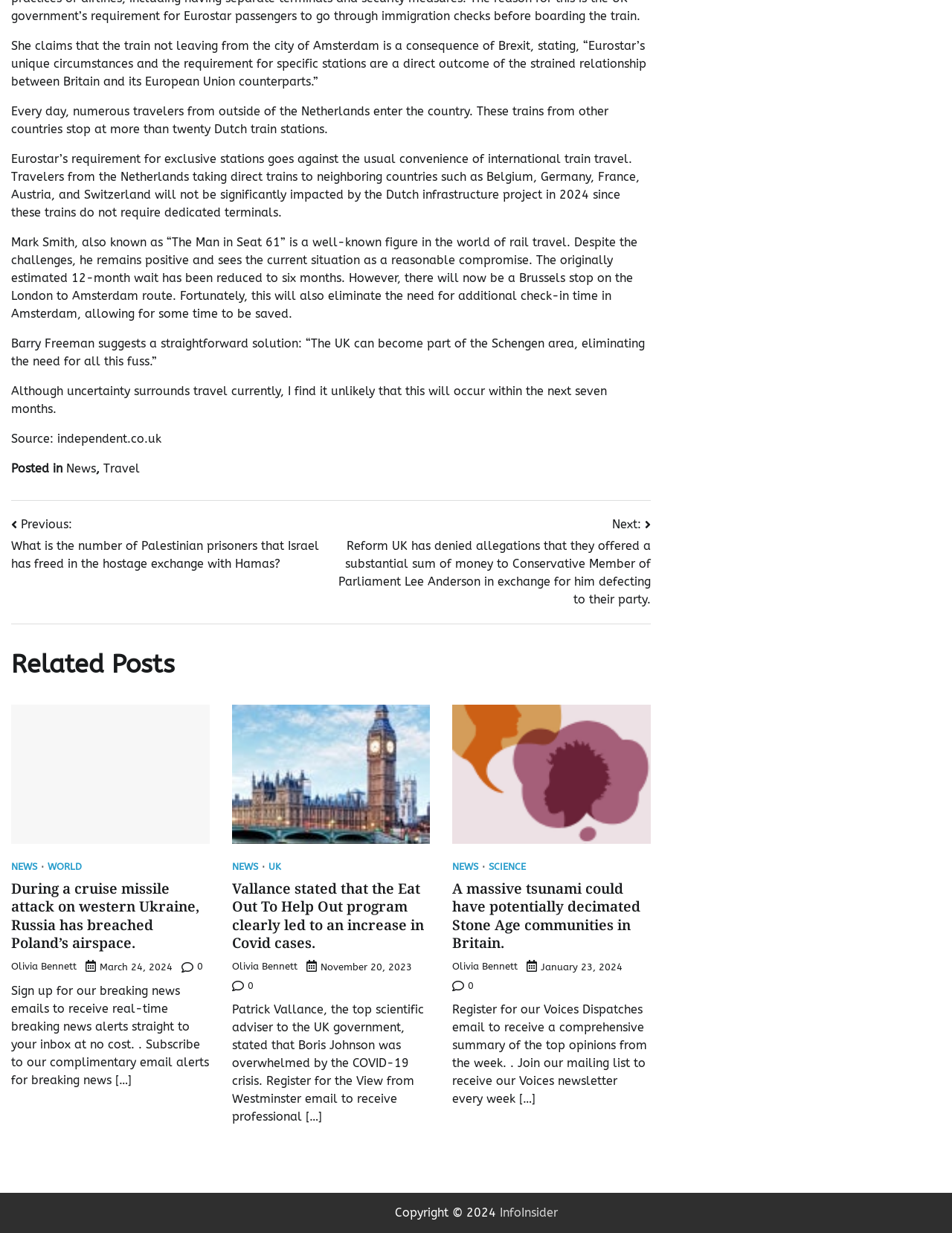Ascertain the bounding box coordinates for the UI element detailed here: "News". The coordinates should be provided as [left, top, right, bottom] with each value being a float between 0 and 1.

[0.243, 0.699, 0.278, 0.707]